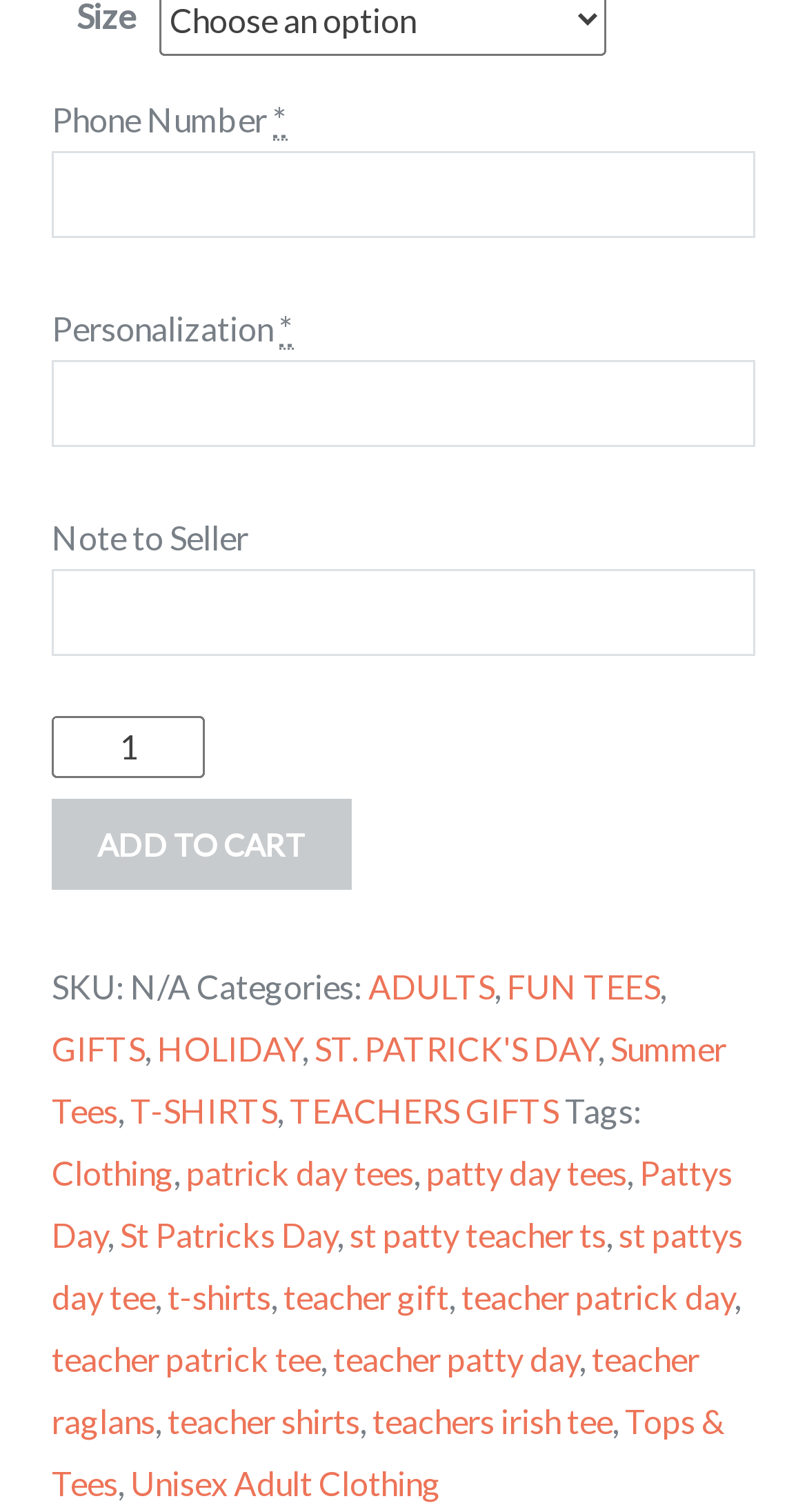Give a one-word or short phrase answer to the question: 
What is the product's SKU?

N/A